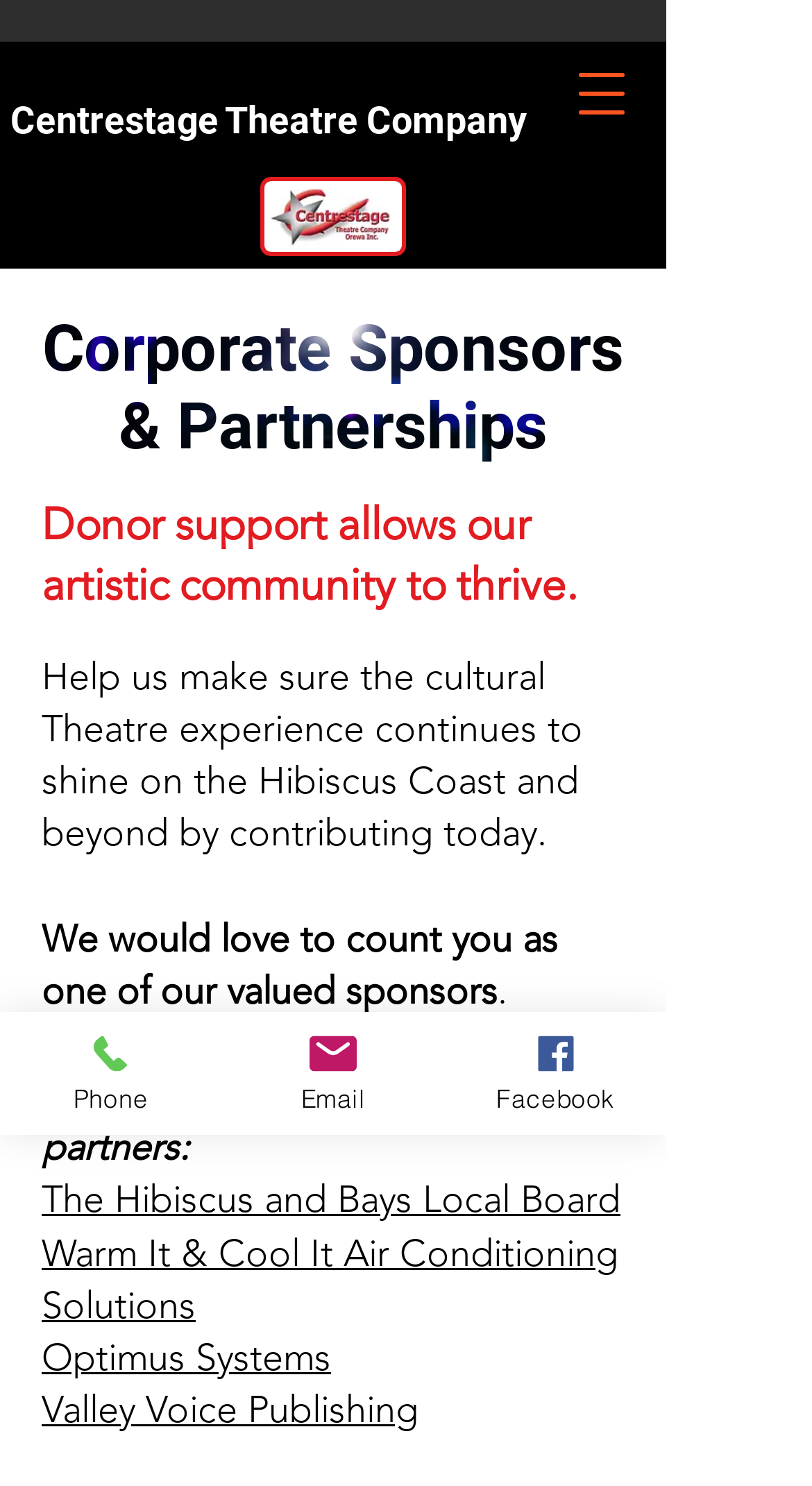Find the primary header on the webpage and provide its text.

Corporate Sponsors
& Partnerships
Corporate Sponsors
& Partnerships